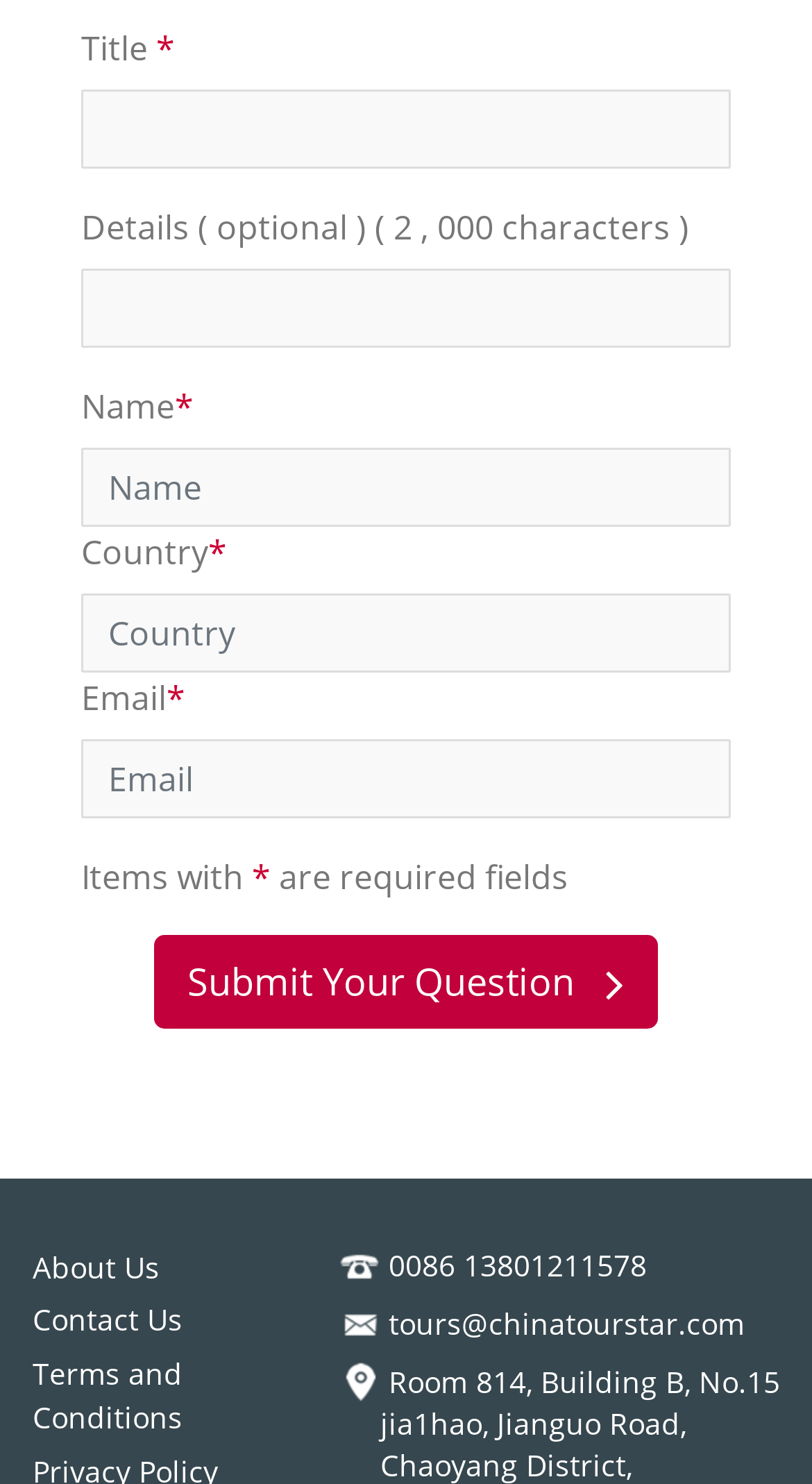What is the position of the 'Submit Your Question' button on the webpage?
Please provide a comprehensive and detailed answer to the question.

According to the bounding box coordinates, the 'Submit Your Question' button has a y1 value of 0.63, which is higher than the y1 values of the form fields, indicating that it is positioned below them on the webpage.